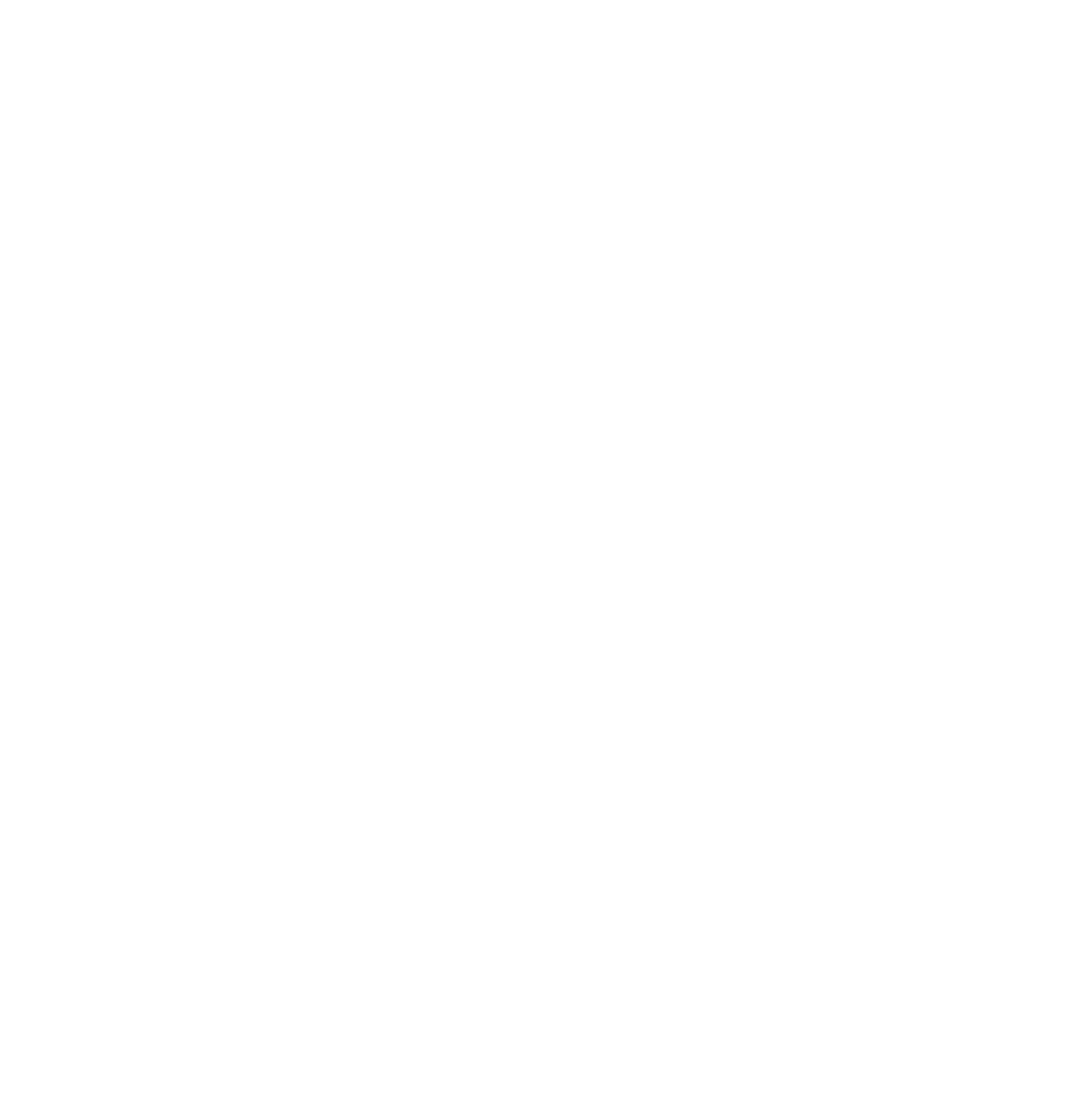Please find and report the bounding box coordinates of the element to click in order to perform the following action: "View directions". The coordinates should be expressed as four float numbers between 0 and 1, in the format [left, top, right, bottom].

[0.066, 0.178, 0.122, 0.191]